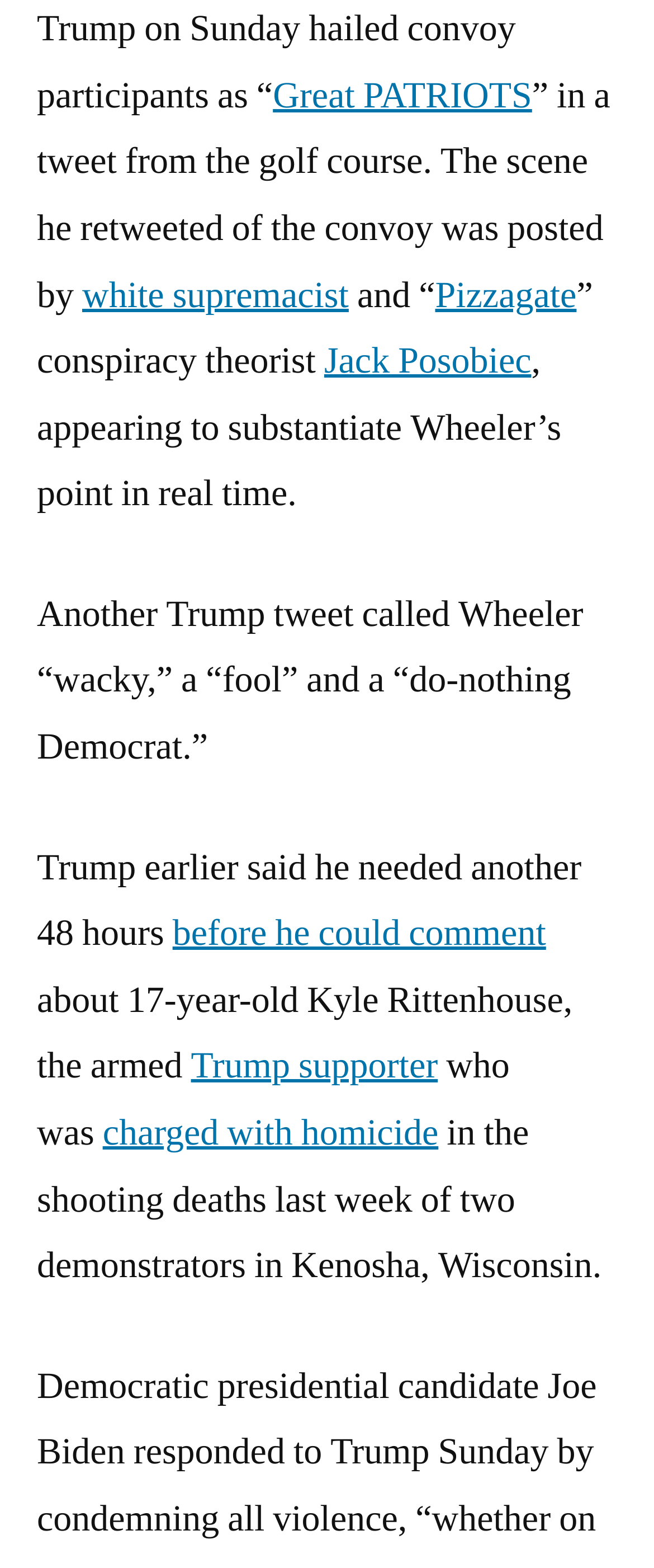What is the name of the conspiracy theorist mentioned?
Please provide a single word or phrase in response based on the screenshot.

Jack Posobiec